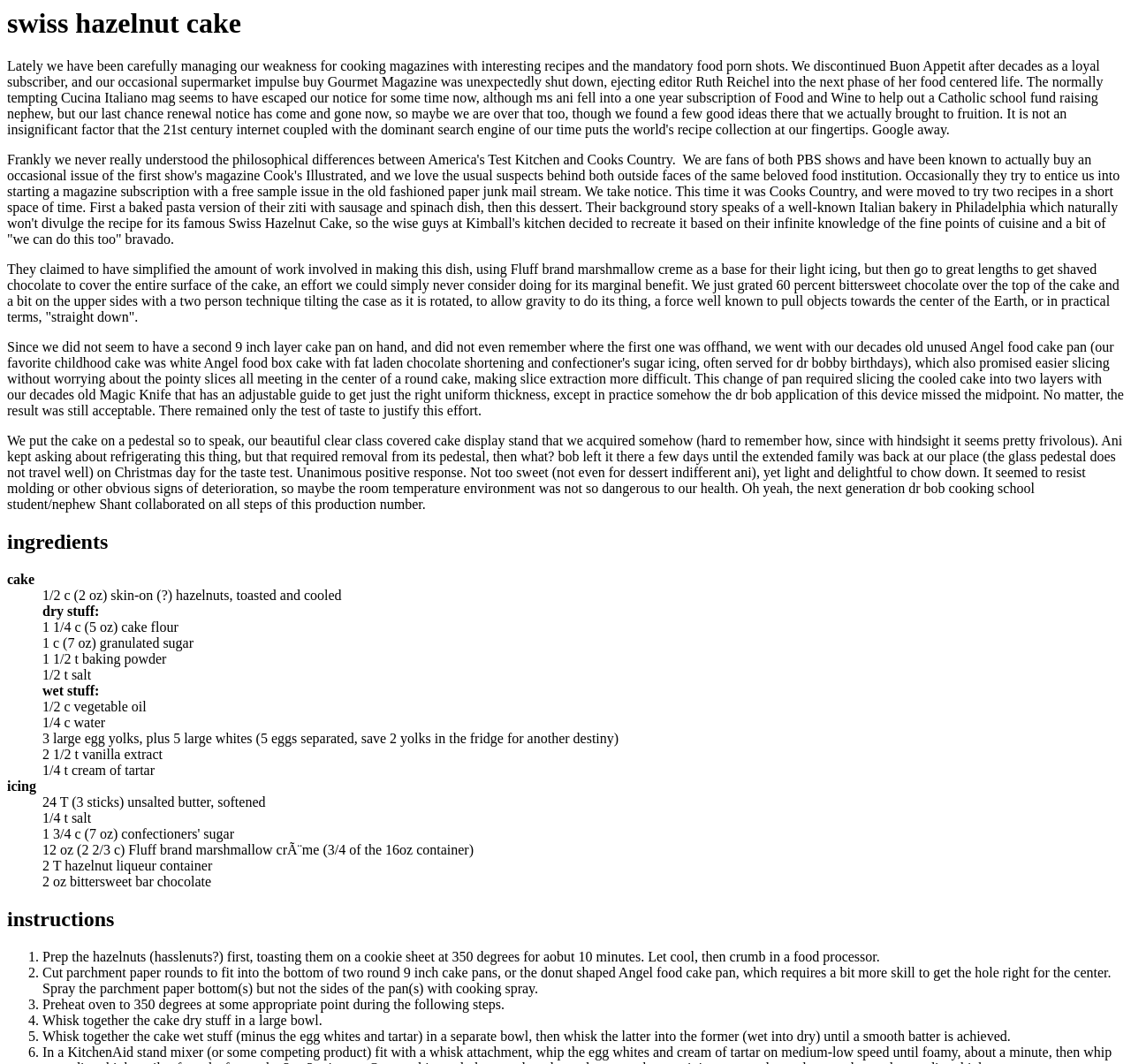What is the purpose of toasting the hazelnuts?
Please respond to the question with as much detail as possible.

The instructions mention 'Prep the hazelnuts (hasslenuts?) first, toasting them on a cookie sheet at 350 degrees for about 10 minutes. Let cool, then crumb in a food processor.' This suggests that the purpose of toasting the hazelnuts is to cool them before further processing.